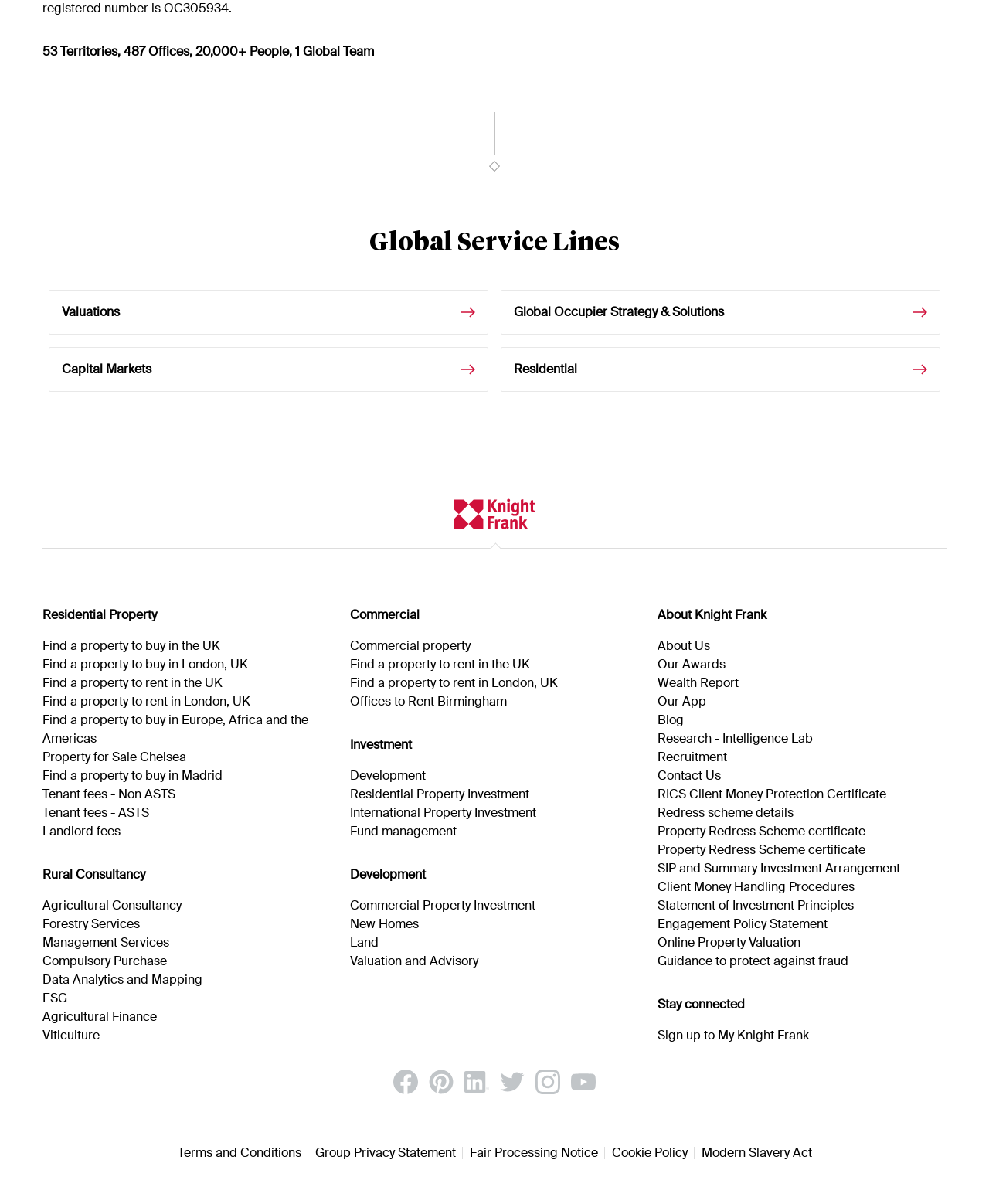Please identify the bounding box coordinates of the clickable region that I should interact with to perform the following instruction: "Read the Wealth Report". The coordinates should be expressed as four float numbers between 0 and 1, i.e., [left, top, right, bottom].

[0.665, 0.56, 0.747, 0.575]